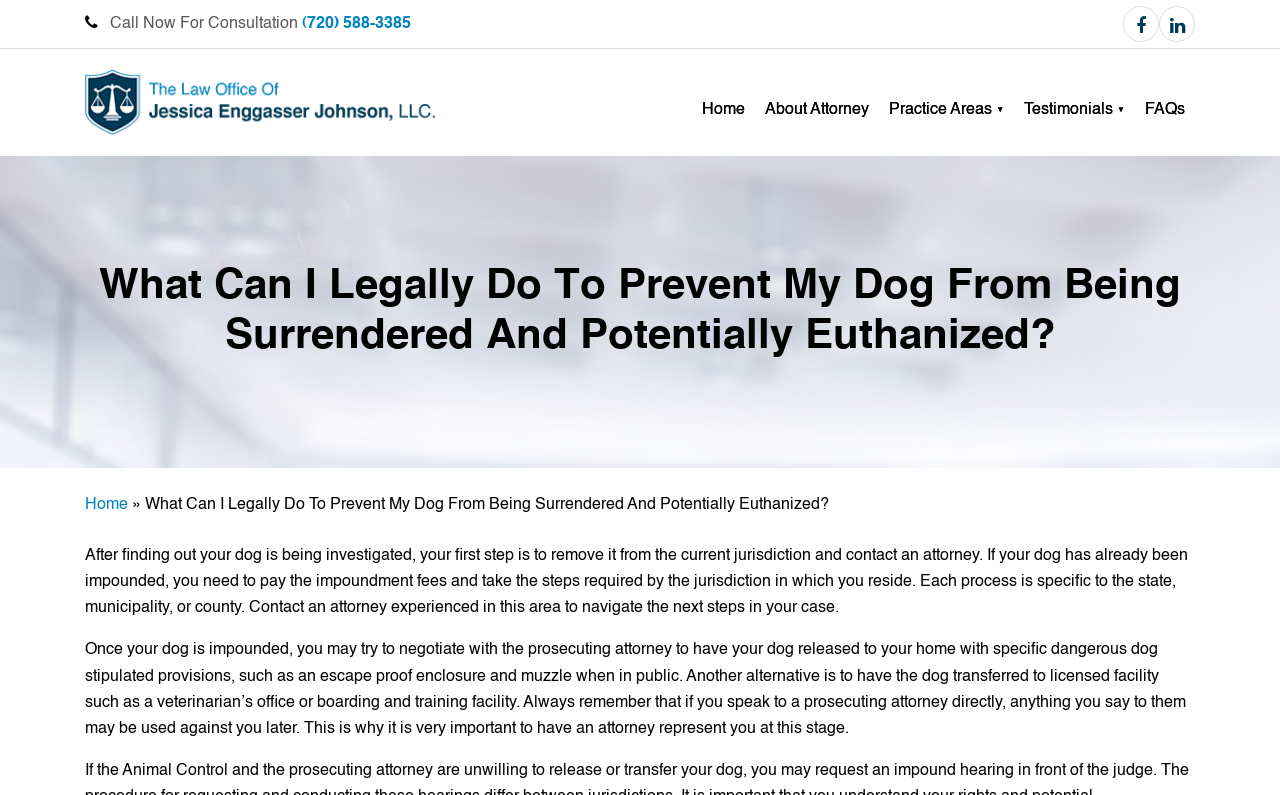Locate the bounding box coordinates of the element's region that should be clicked to carry out the following instruction: "Call for consultation". The coordinates need to be four float numbers between 0 and 1, i.e., [left, top, right, bottom].

[0.236, 0.02, 0.321, 0.04]